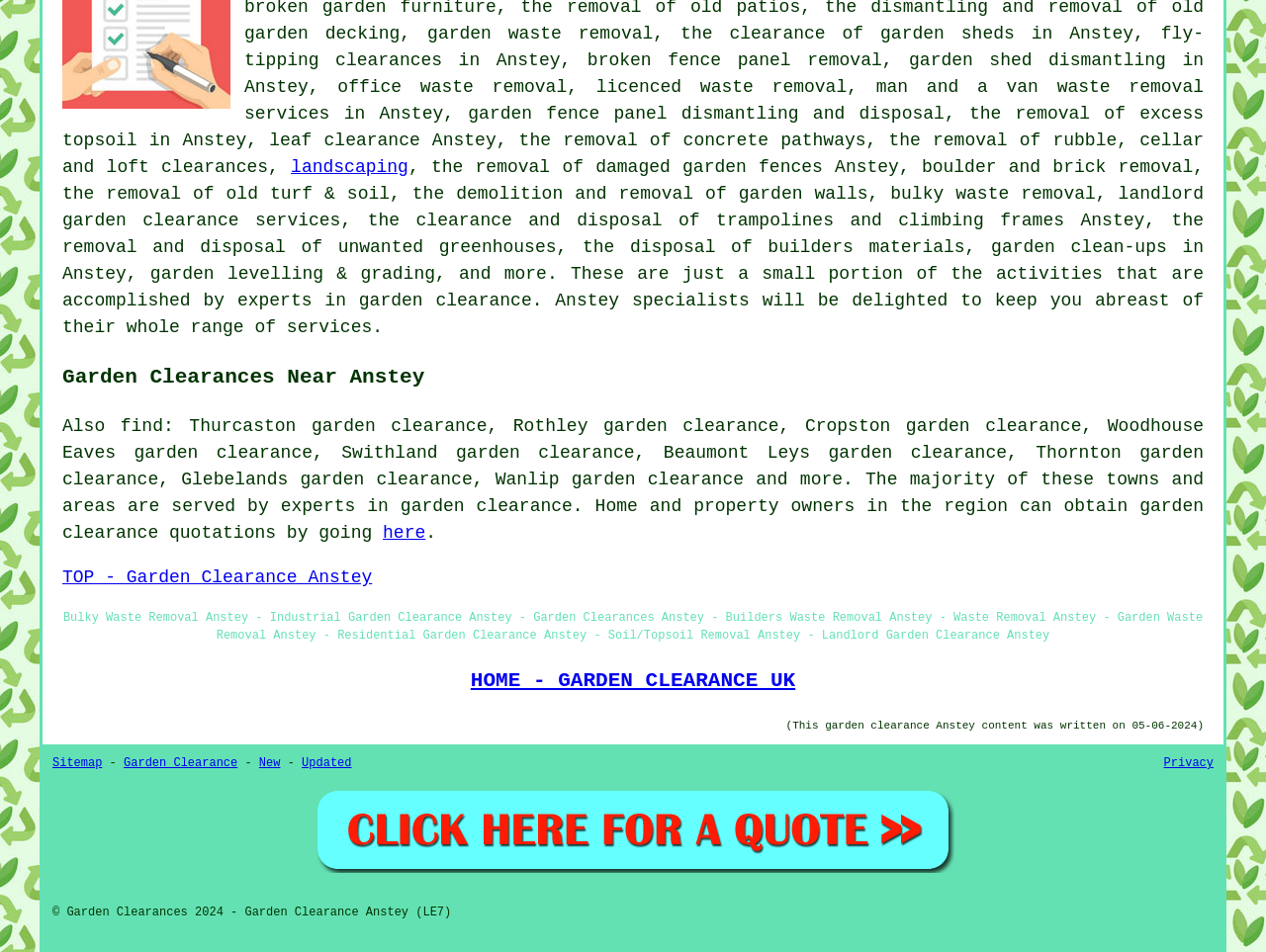Please determine the bounding box of the UI element that matches this description: leaf clearance. The coordinates should be given as (top-left x, top-left y, bottom-right x, bottom-right y), with all values between 0 and 1.

[0.213, 0.137, 0.332, 0.157]